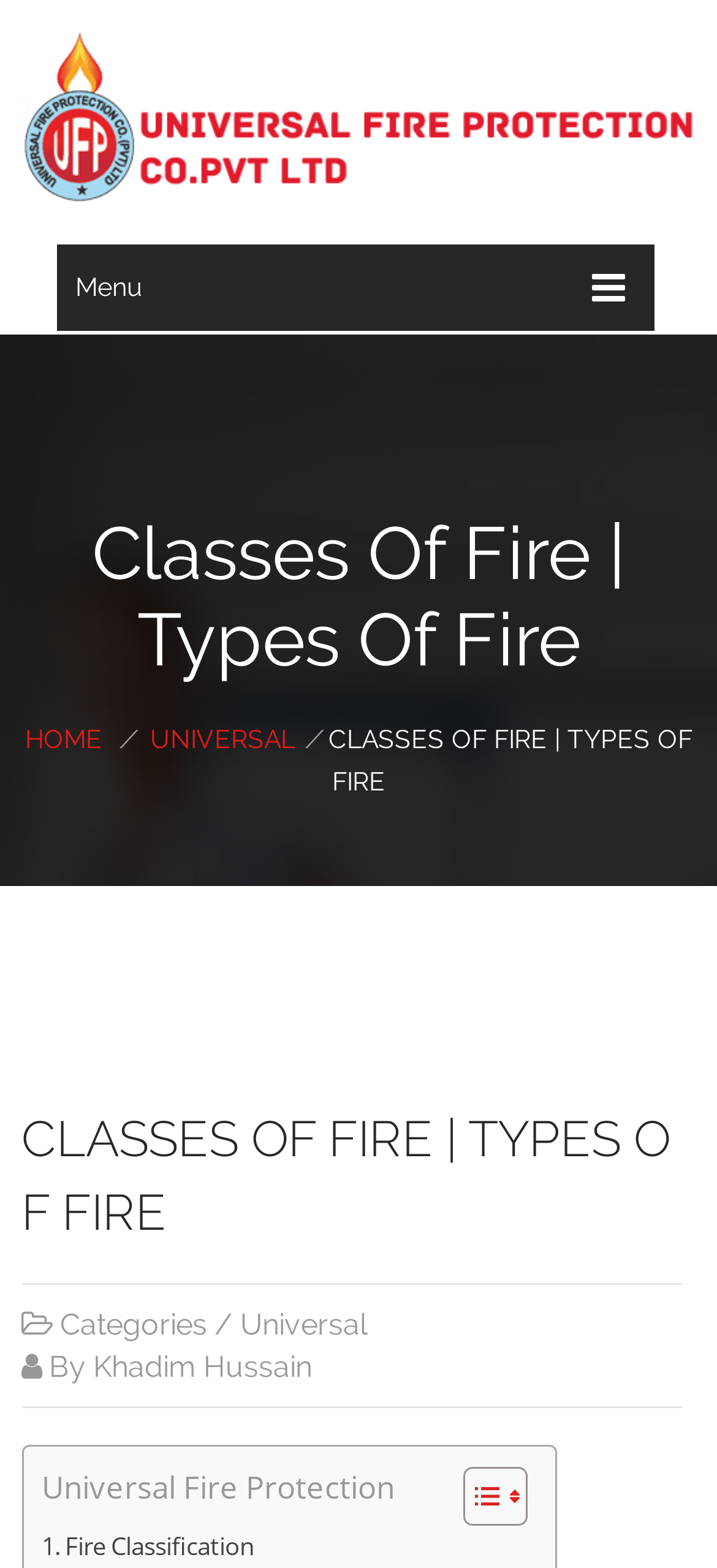What is the name of the logo? Observe the screenshot and provide a one-word or short phrase answer.

logo